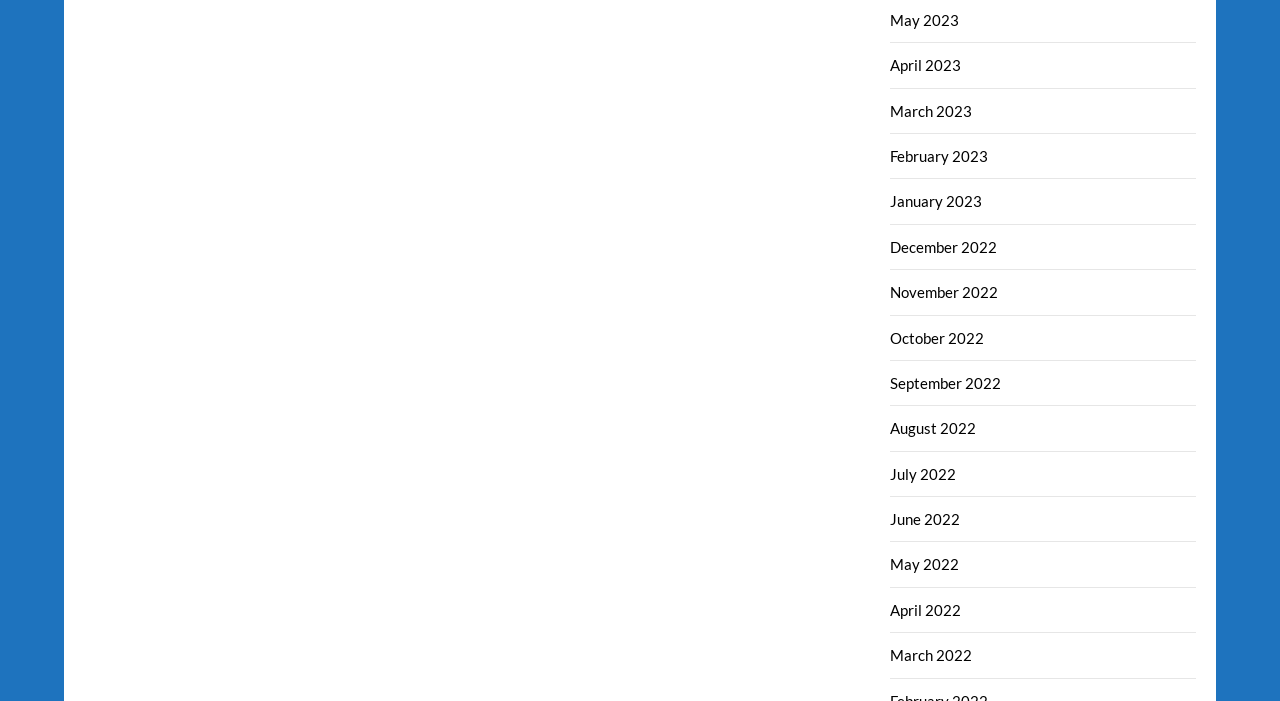Locate the bounding box coordinates of the clickable area to execute the instruction: "View May 2023". Provide the coordinates as four float numbers between 0 and 1, represented as [left, top, right, bottom].

[0.696, 0.016, 0.75, 0.041]